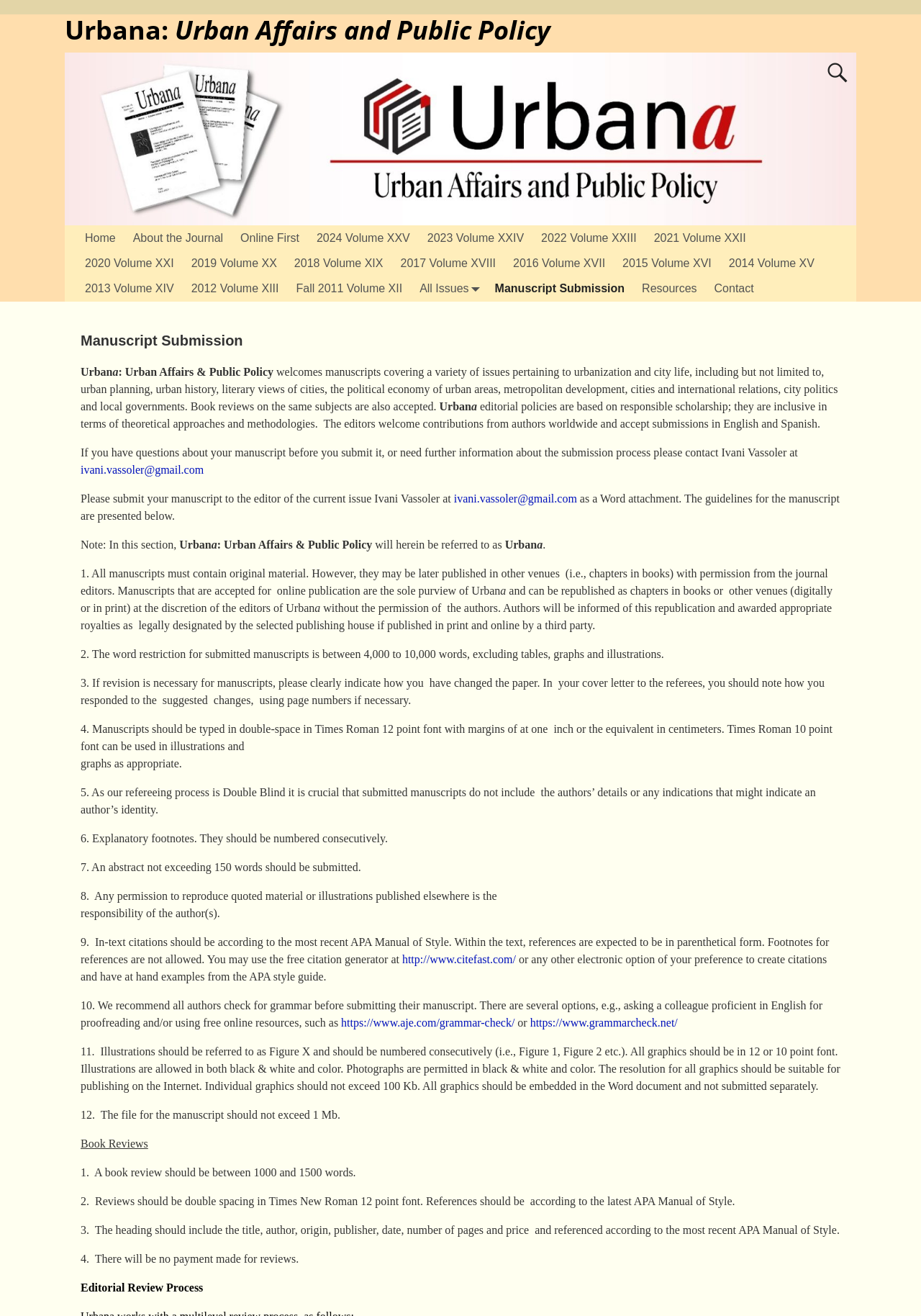Answer the question using only one word or a concise phrase: What is the recommended font for manuscripts?

Times Roman 12 point